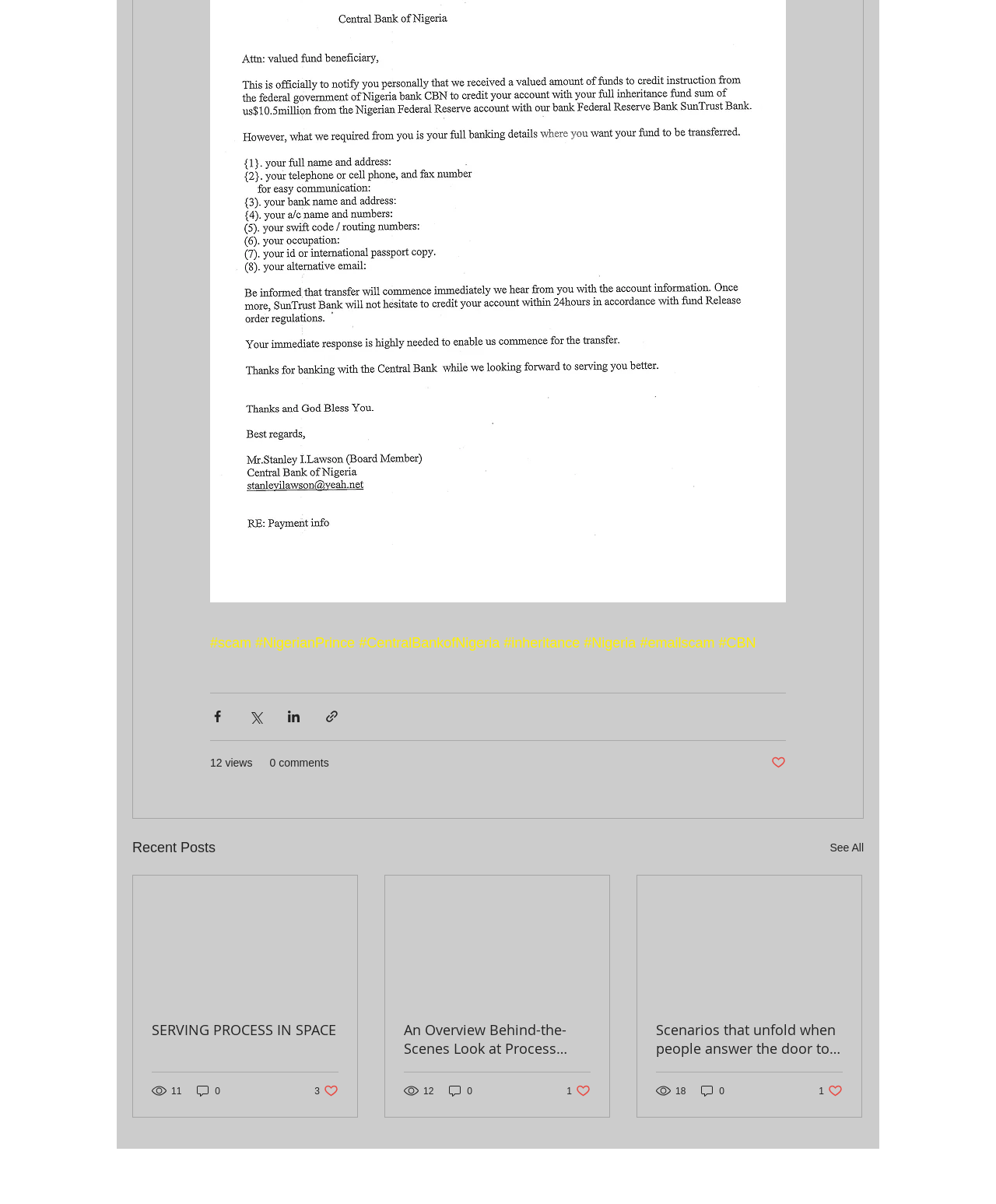Please identify the coordinates of the bounding box for the clickable region that will accomplish this instruction: "Click on the link about scam".

[0.211, 0.527, 0.252, 0.54]